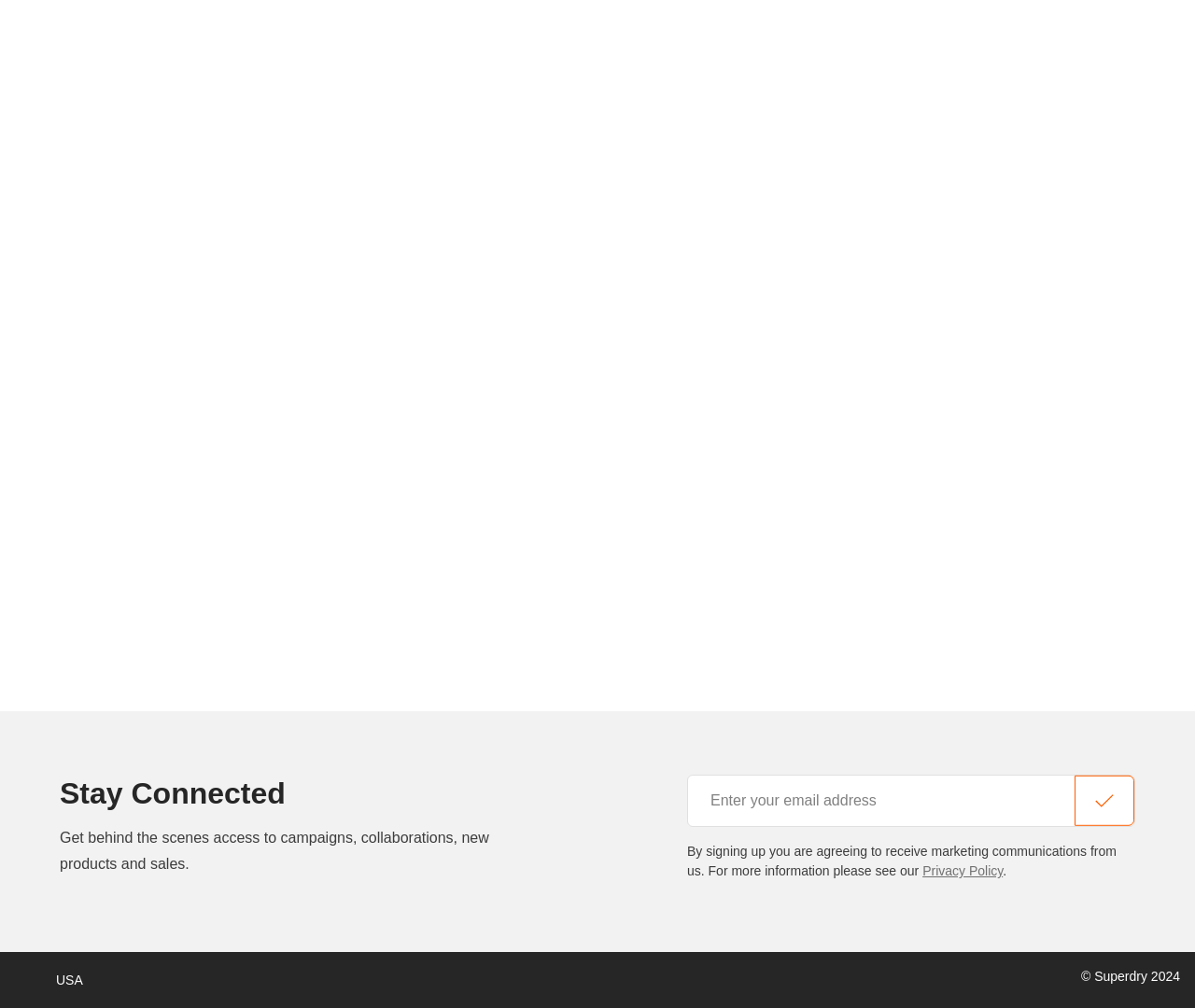Please predict the bounding box coordinates (top-left x, top-left y, bottom-right x, bottom-right y) for the UI element in the screenshot that fits the description: aria-label="Share on linkedin"

None